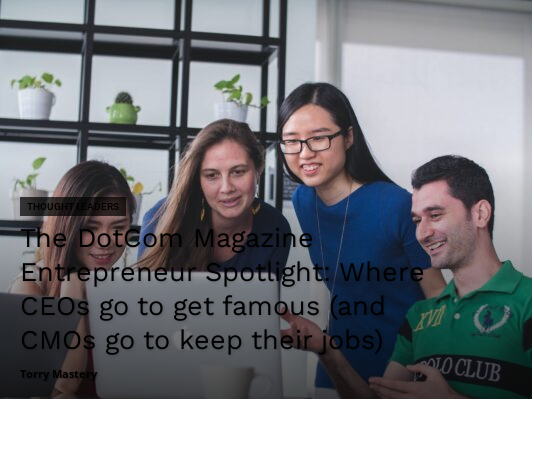Answer the following inquiry with a single word or phrase:
What is the tone of the gathering in the image?

Informal yet professional